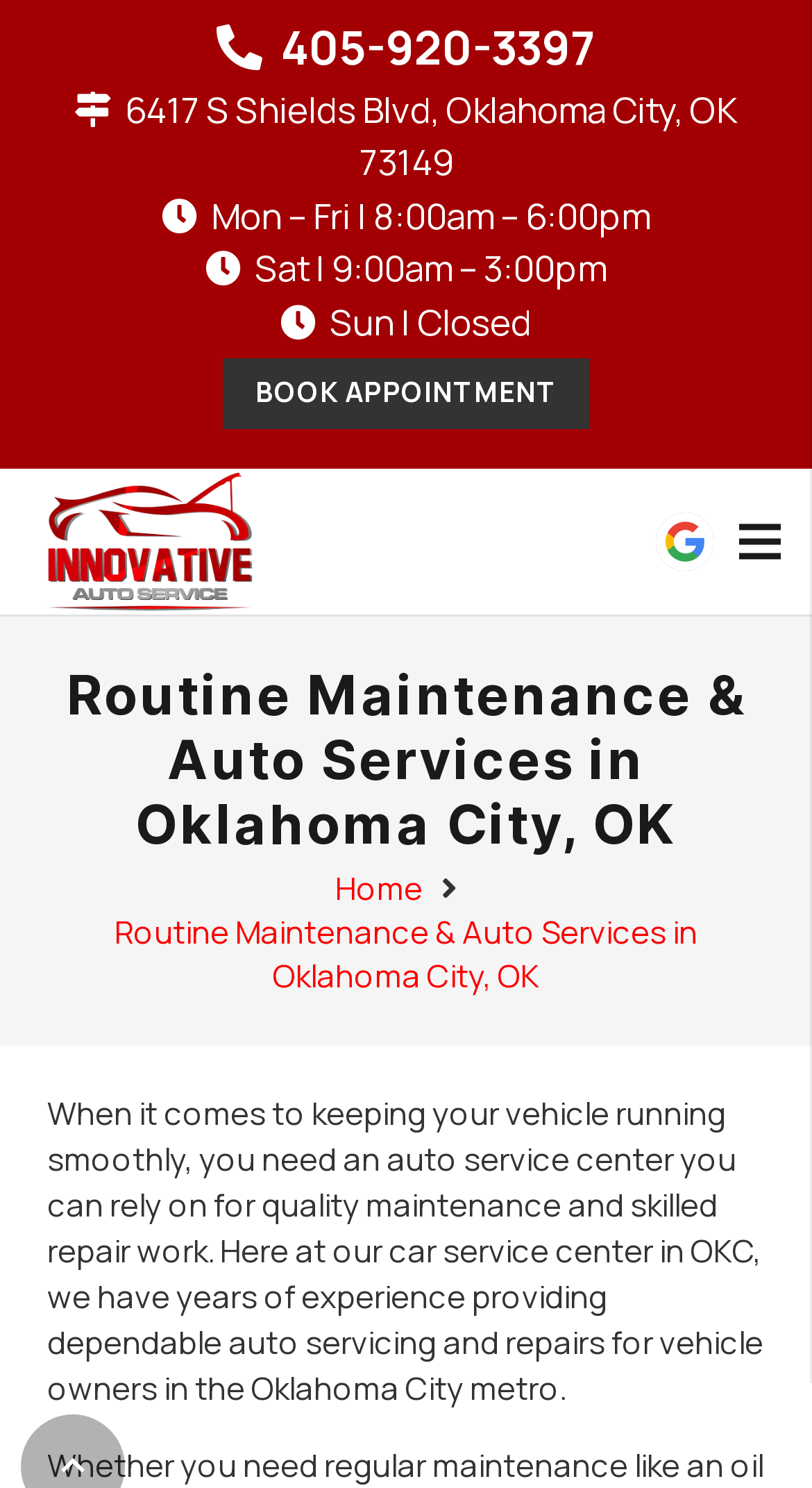Provide the bounding box coordinates of the HTML element this sentence describes: "parent_node: SERVICES aria-label="Menu"". The bounding box coordinates consist of four float numbers between 0 and 1, i.e., [left, top, right, bottom].

[0.88, 0.329, 0.992, 0.399]